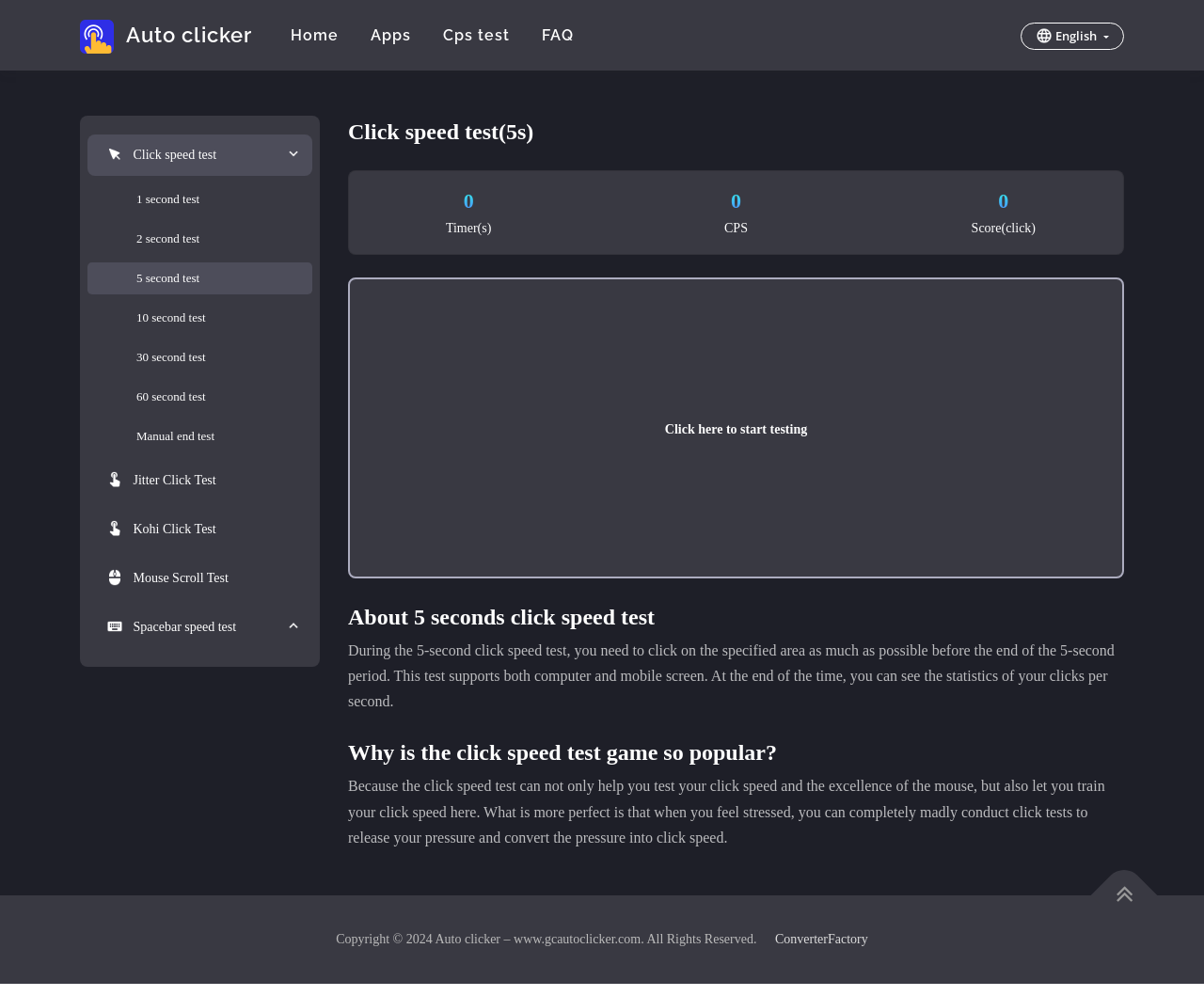Please identify the bounding box coordinates of the area that needs to be clicked to fulfill the following instruction: "Click the 'Start testing' area."

[0.552, 0.424, 0.67, 0.438]